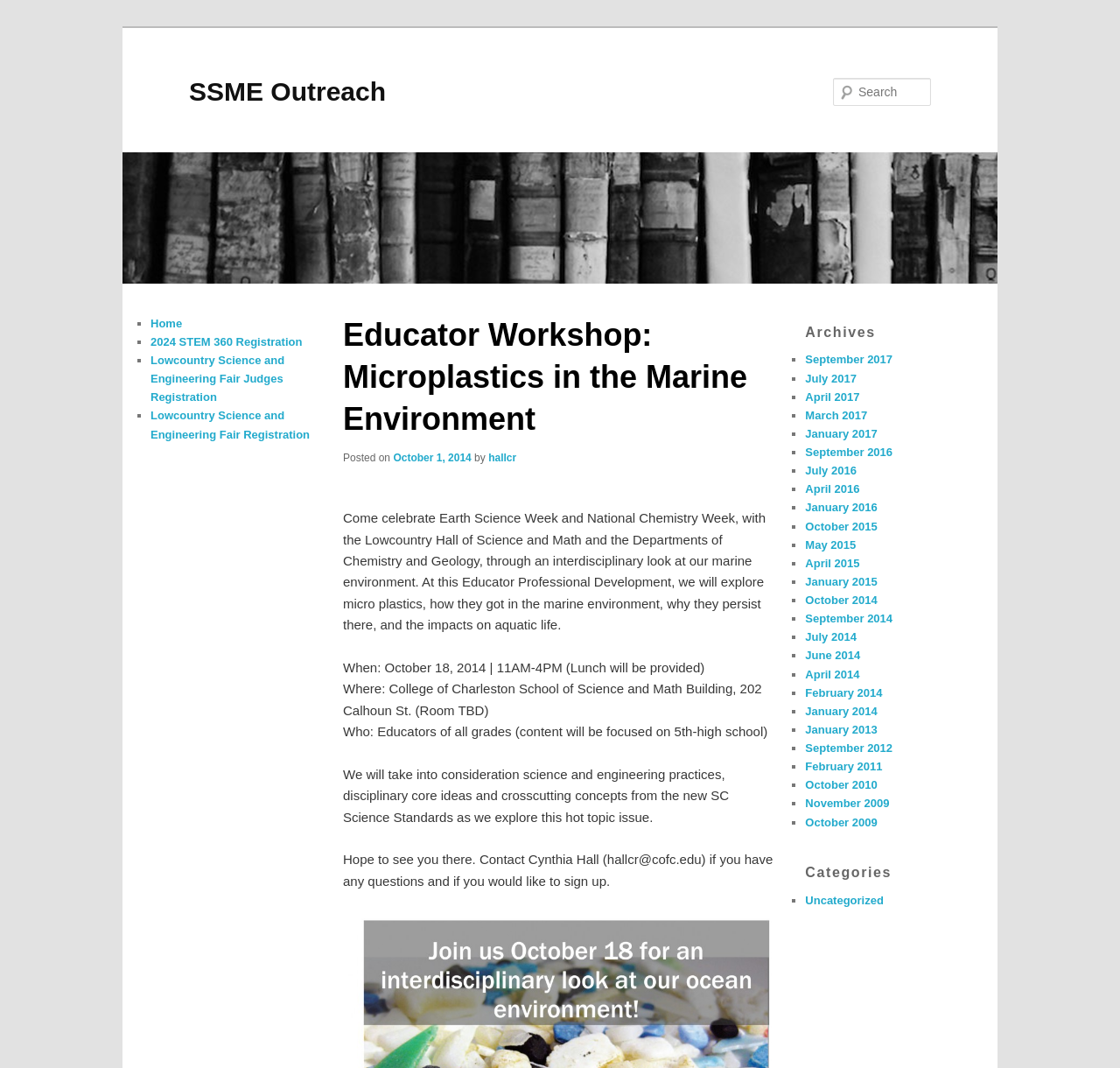What is the topic of the educator workshop?
Please utilize the information in the image to give a detailed response to the question.

The topic of the educator workshop can be determined by reading the heading 'Educator Workshop: Microplastics in the Marine Environment' which is located at the top of the webpage.